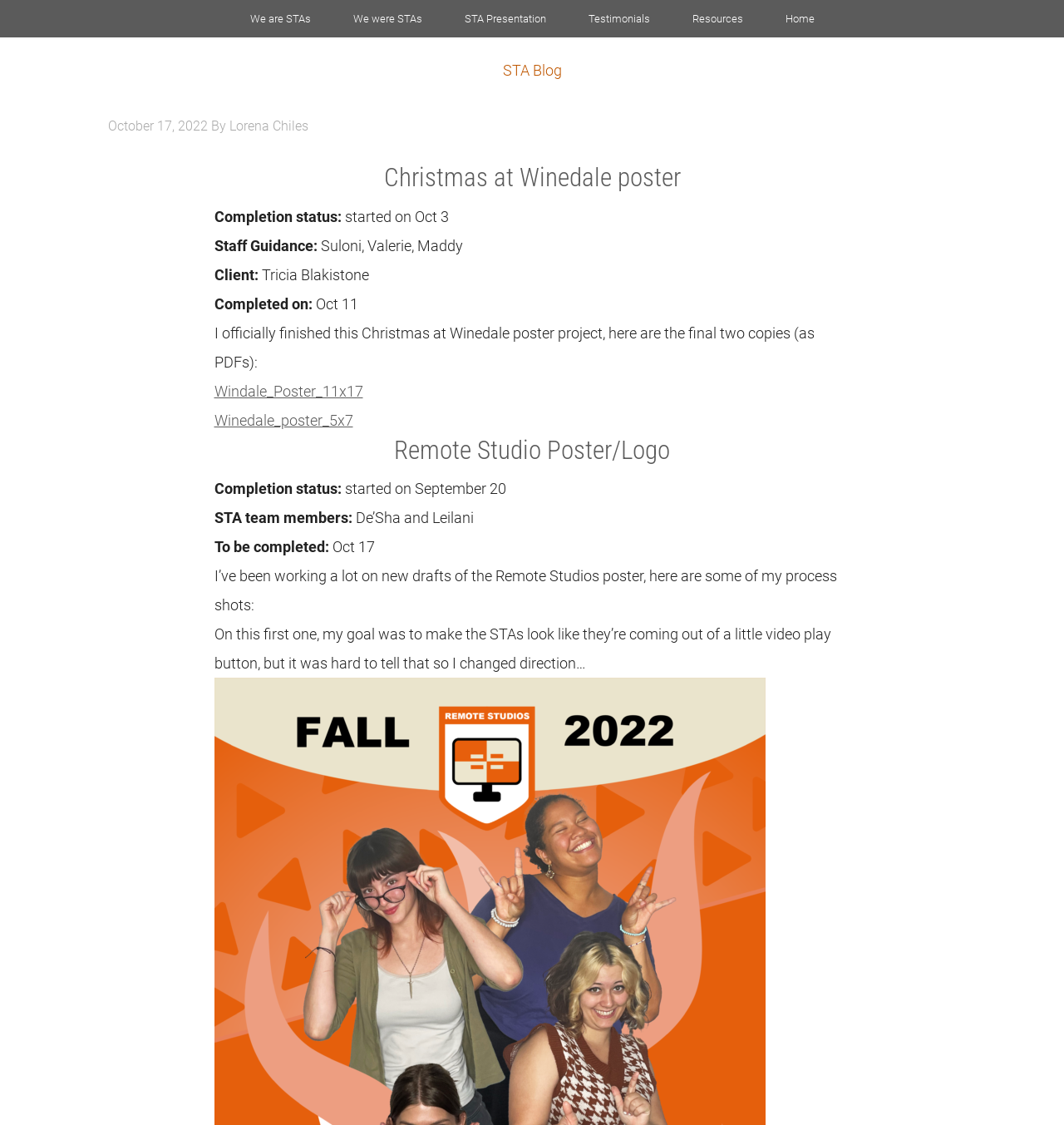How many links are in the navigation?
Please provide a comprehensive answer based on the information in the image.

I counted the number of links in the navigation section, which are 'We are STAs', 'We were STAs', 'STA Presentation', 'Testimonials', 'Resources', 'Home', and 'STA Blog'.